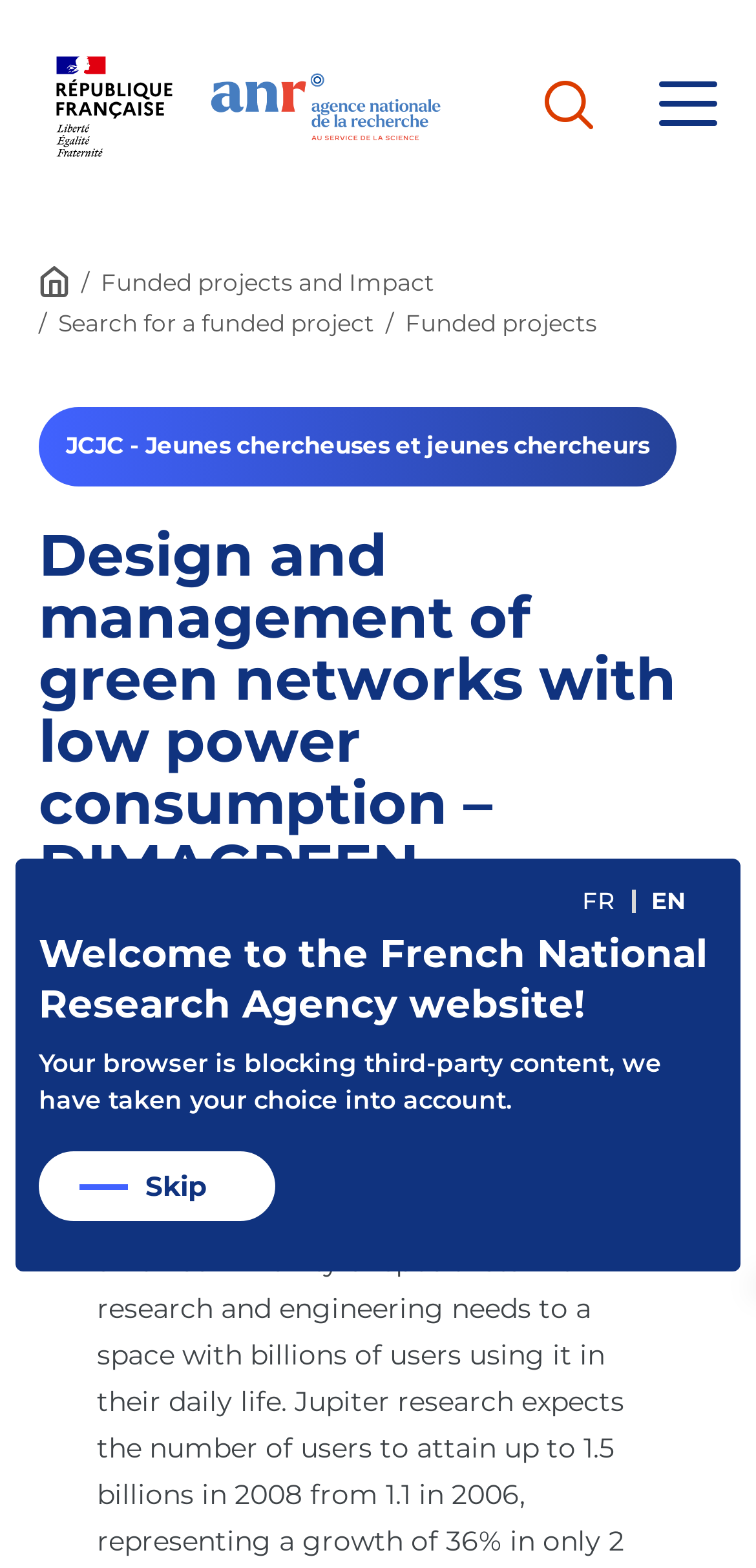What is the purpose of the button with the '' icon?
Please give a detailed and elaborate explanation in response to the question.

I found a button with the '' icon, but I couldn't determine its purpose based on the surrounding elements and text.